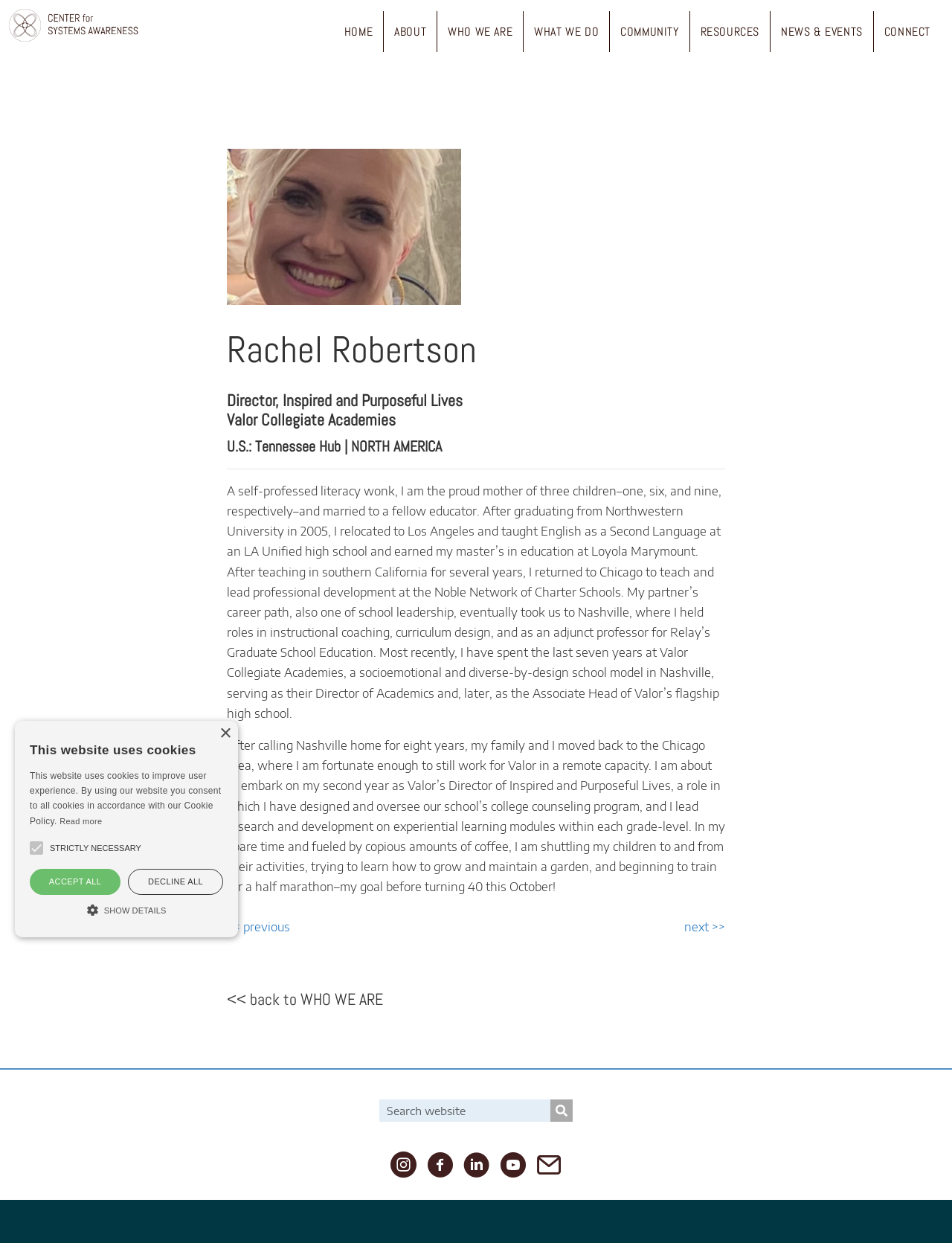How many children does Rachel Robertson have?
Using the image as a reference, deliver a detailed and thorough answer to the question.

According to the webpage, Rachel Robertson is the proud mother of three children, aged one, six, and nine, respectively.